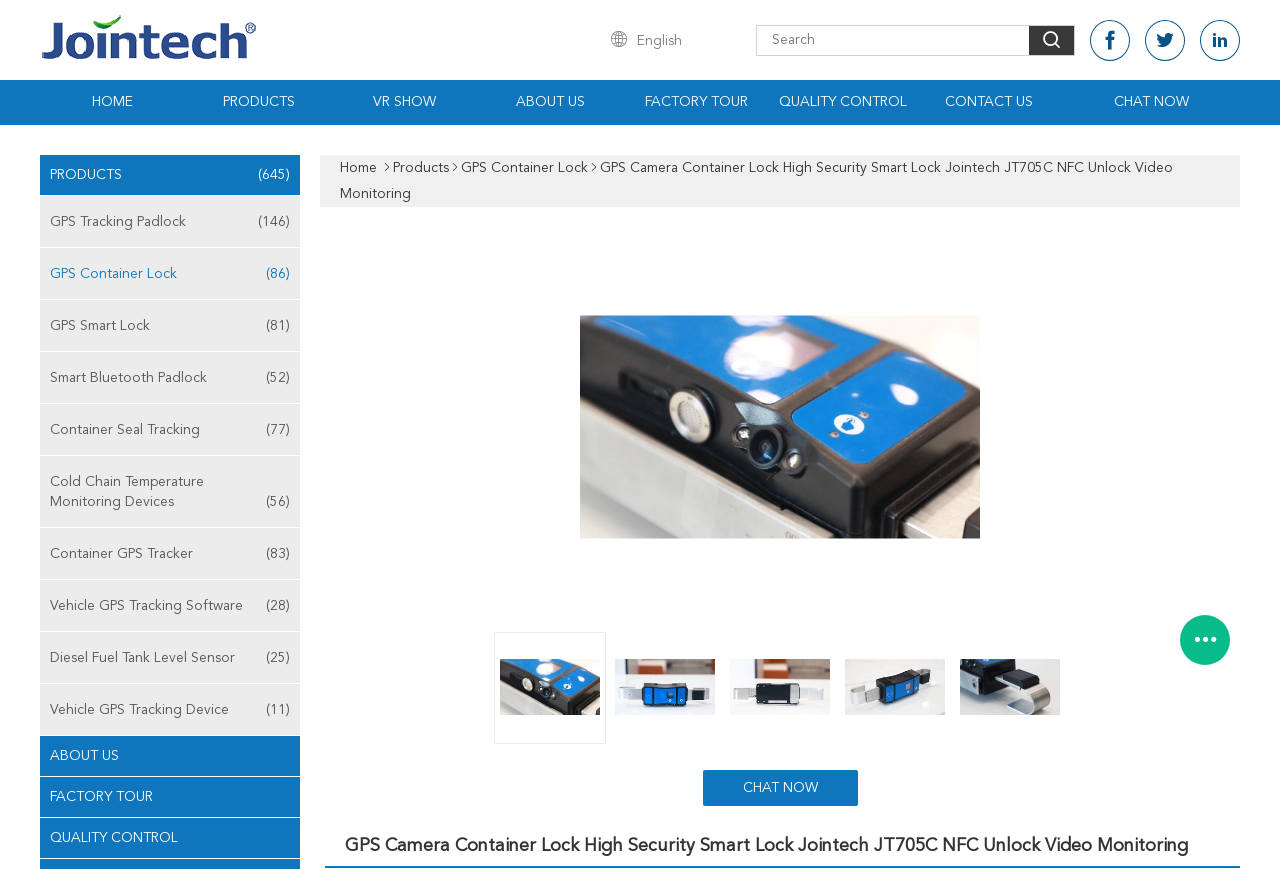Find the bounding box coordinates for the area you need to click to carry out the instruction: "Search for products". The coordinates should be four float numbers between 0 and 1, indicated as [left, top, right, bottom].

[0.591, 0.036, 0.804, 0.056]